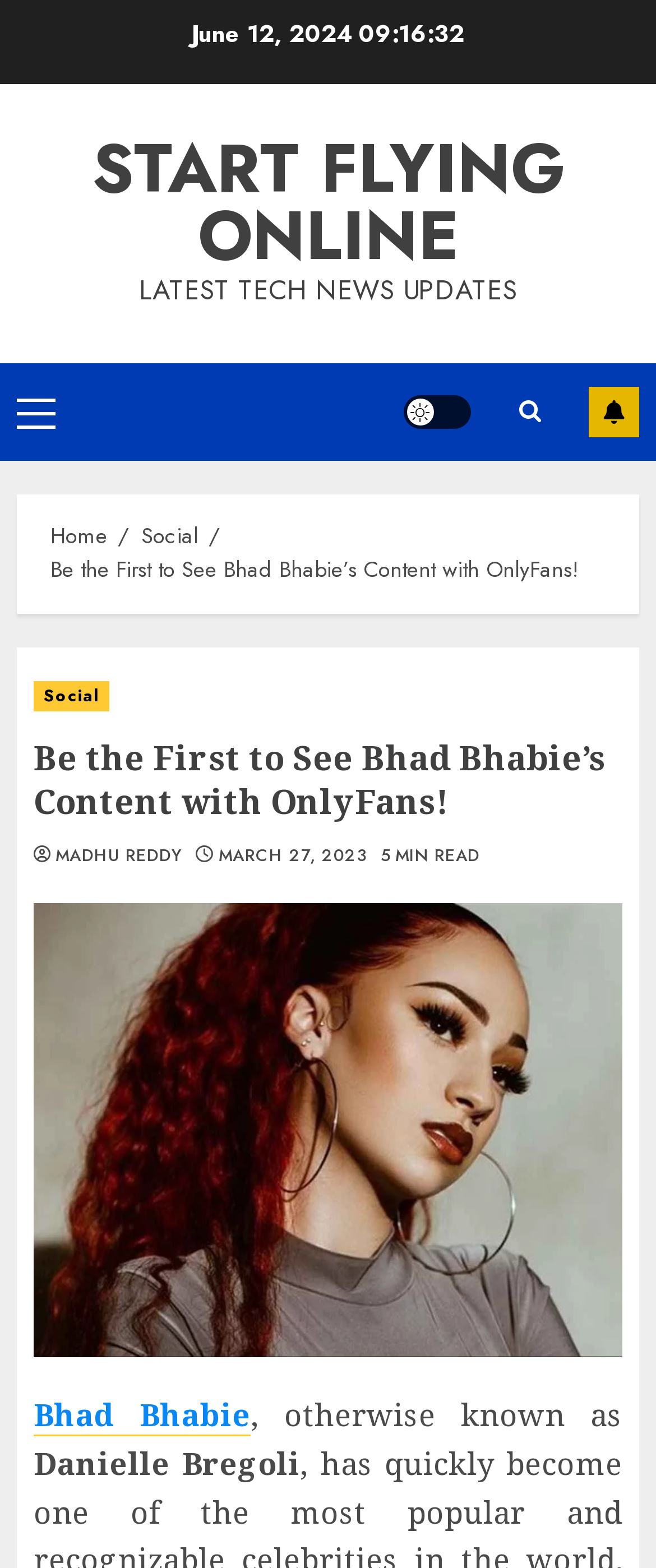Carefully observe the image and respond to the question with a detailed answer:
What is the name of the celebrity mentioned on the webpage?

The name 'Bhad Bhabie' is mentioned prominently on the webpage, along with her real name 'Danielle Bregoli', which suggests that the webpage is about her or her content.